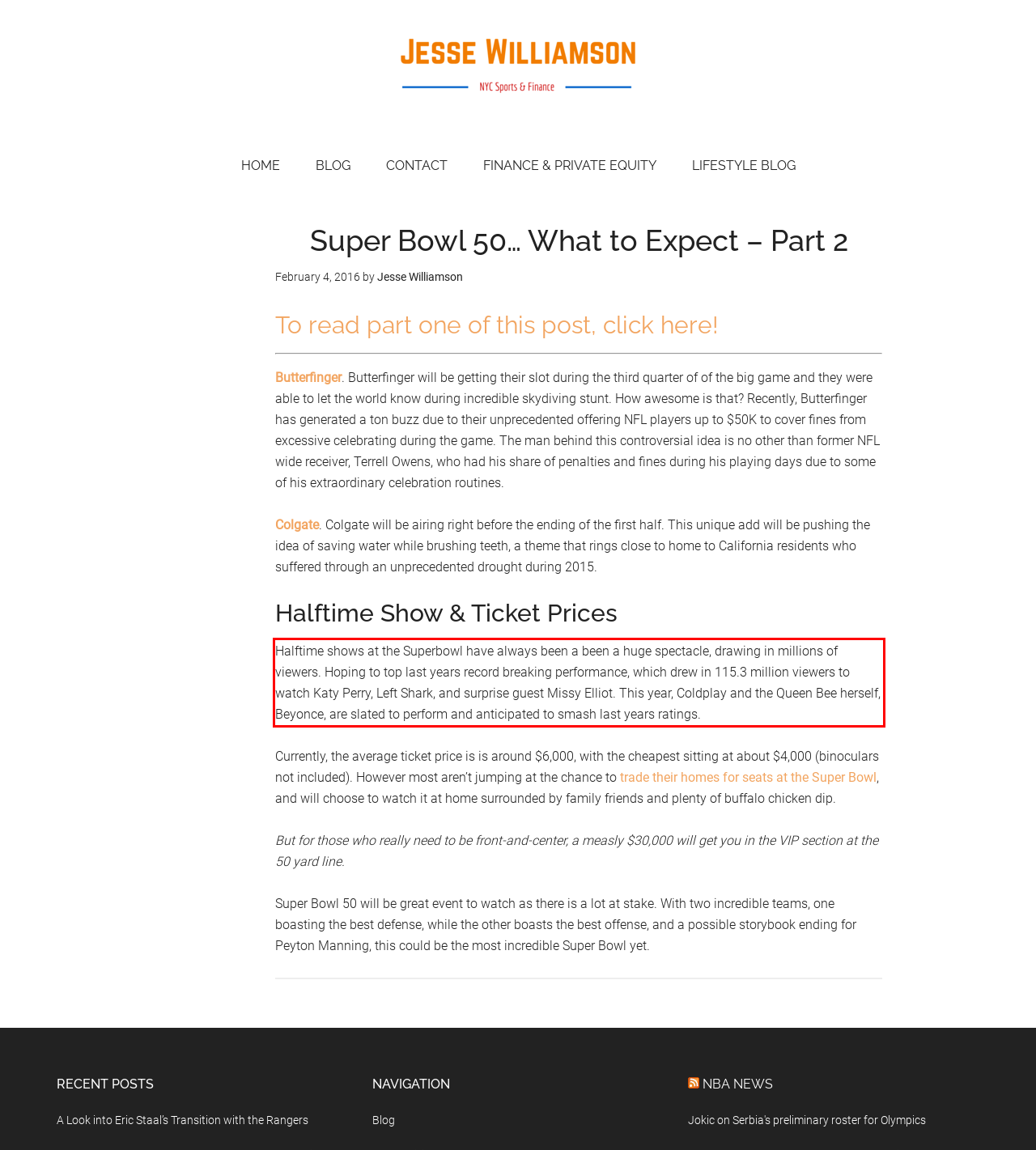Identify the text inside the red bounding box in the provided webpage screenshot and transcribe it.

Halftime shows at the Superbowl have always been a been a huge spectacle, drawing in millions of viewers. Hoping to top last years record breaking performance, which drew in 115.3 million viewers to watch Katy Perry, Left Shark, and surprise guest Missy Elliot. This year, Coldplay and the Queen Bee herself, Beyonce, are slated to perform and anticipated to smash last years ratings.